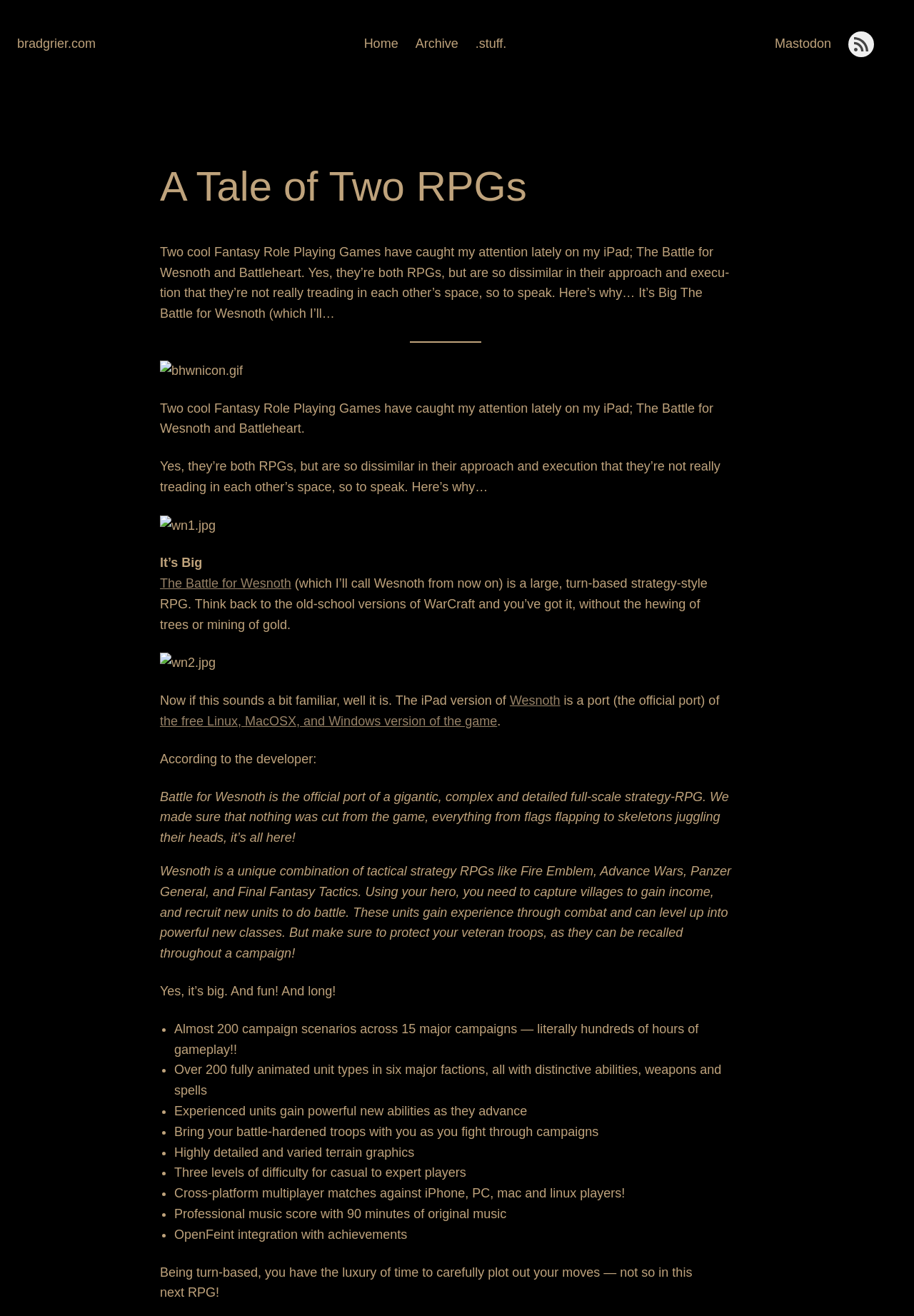What type of games are discussed in this article?
Please provide a single word or phrase answer based on the image.

RPGs